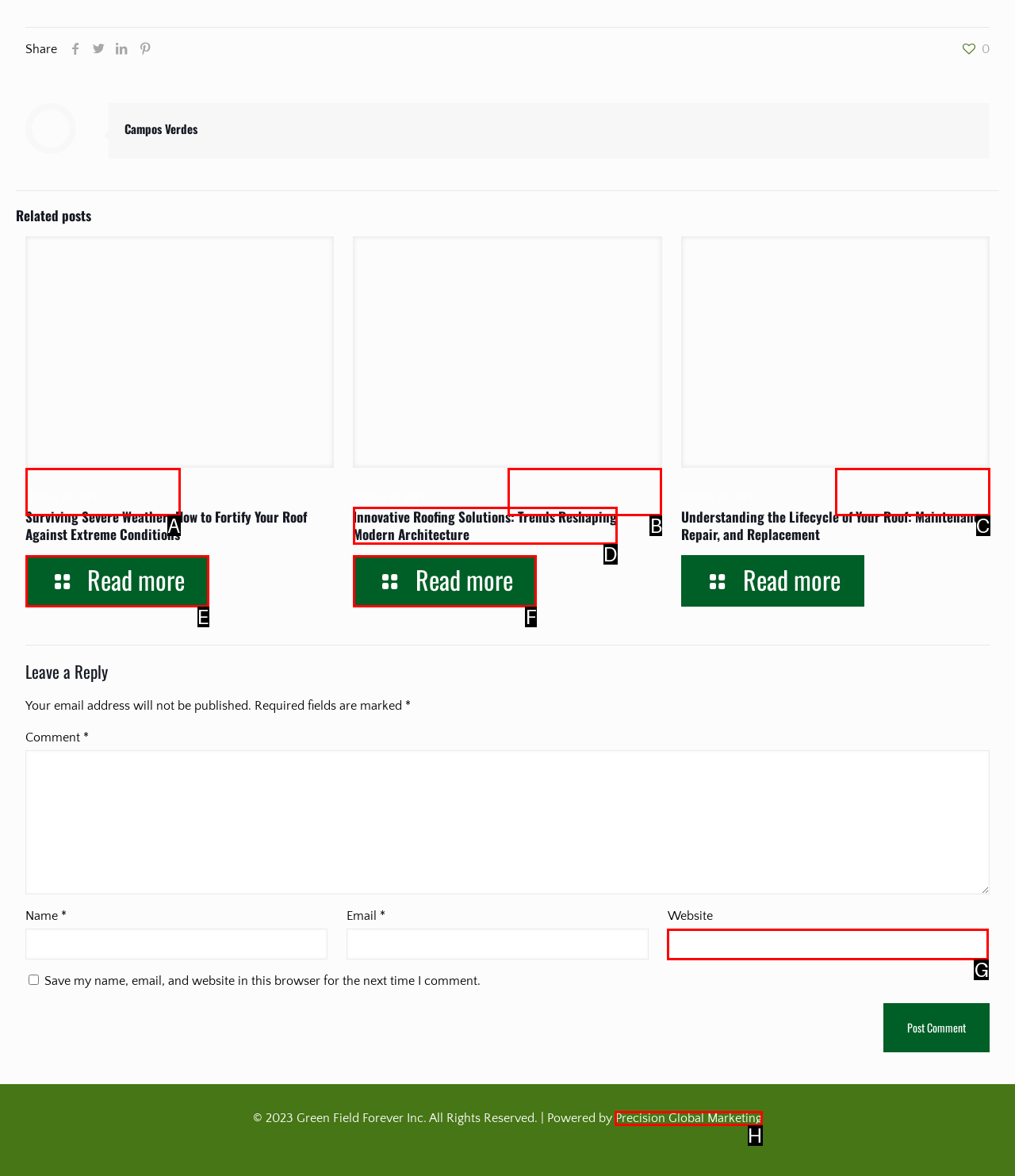Point out the letter of the HTML element you should click on to execute the task: Visit Precision Global Marketing website
Reply with the letter from the given options.

H